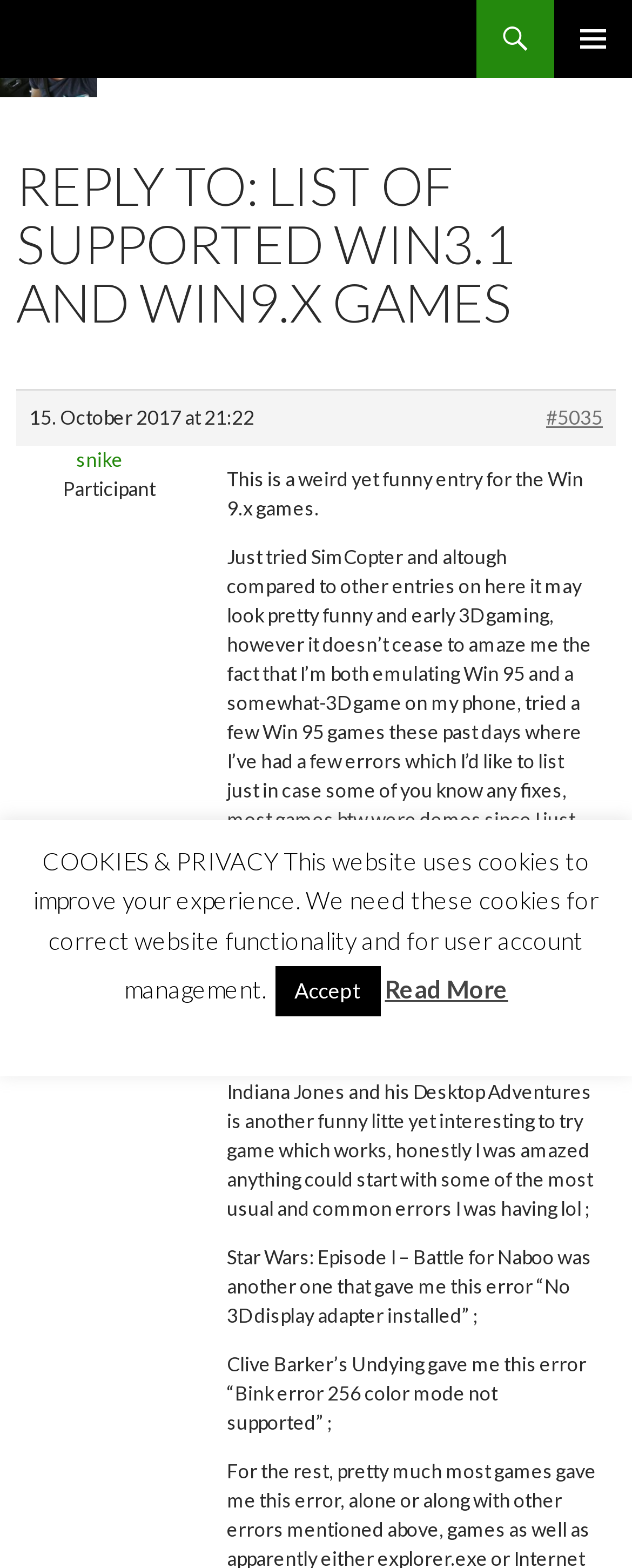Answer the question using only a single word or phrase: 
What game did the author try?

SimCopter